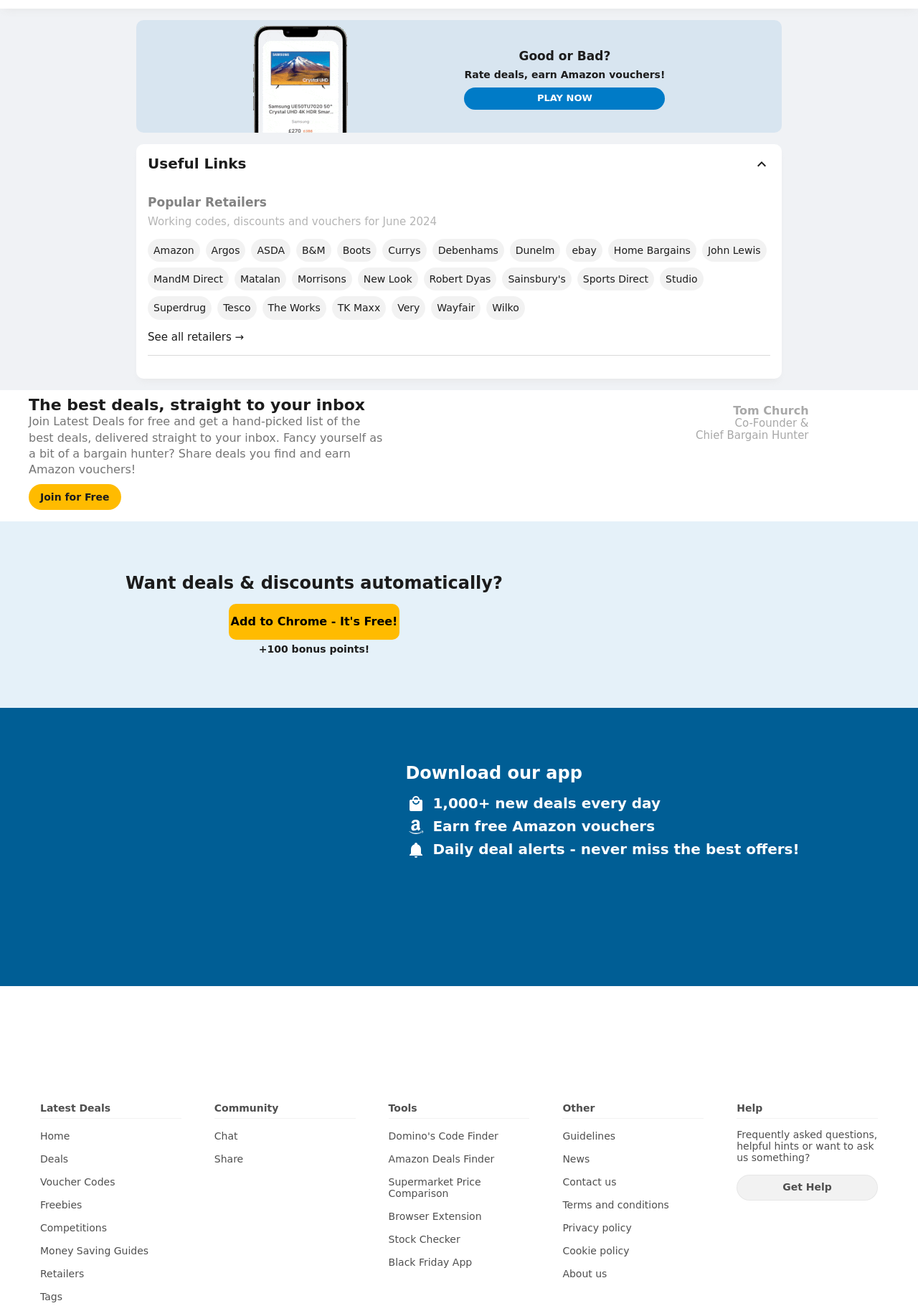What is the main purpose of this website?
Using the information from the image, provide a comprehensive answer to the question.

The website appears to be a platform where users can find deals and earn vouchers. The presence of links to various retailers, a section for 'Popular Retailers', and a call-to-action to 'Join for Free' suggests that the website is focused on providing users with deals and vouchers.